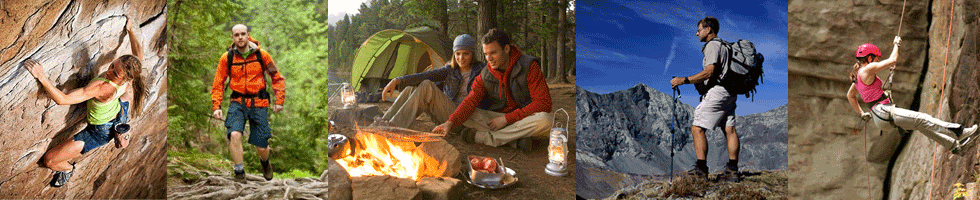What is the woman doing in the final scene?
Provide a one-word or short-phrase answer based on the image.

Descending a rock face